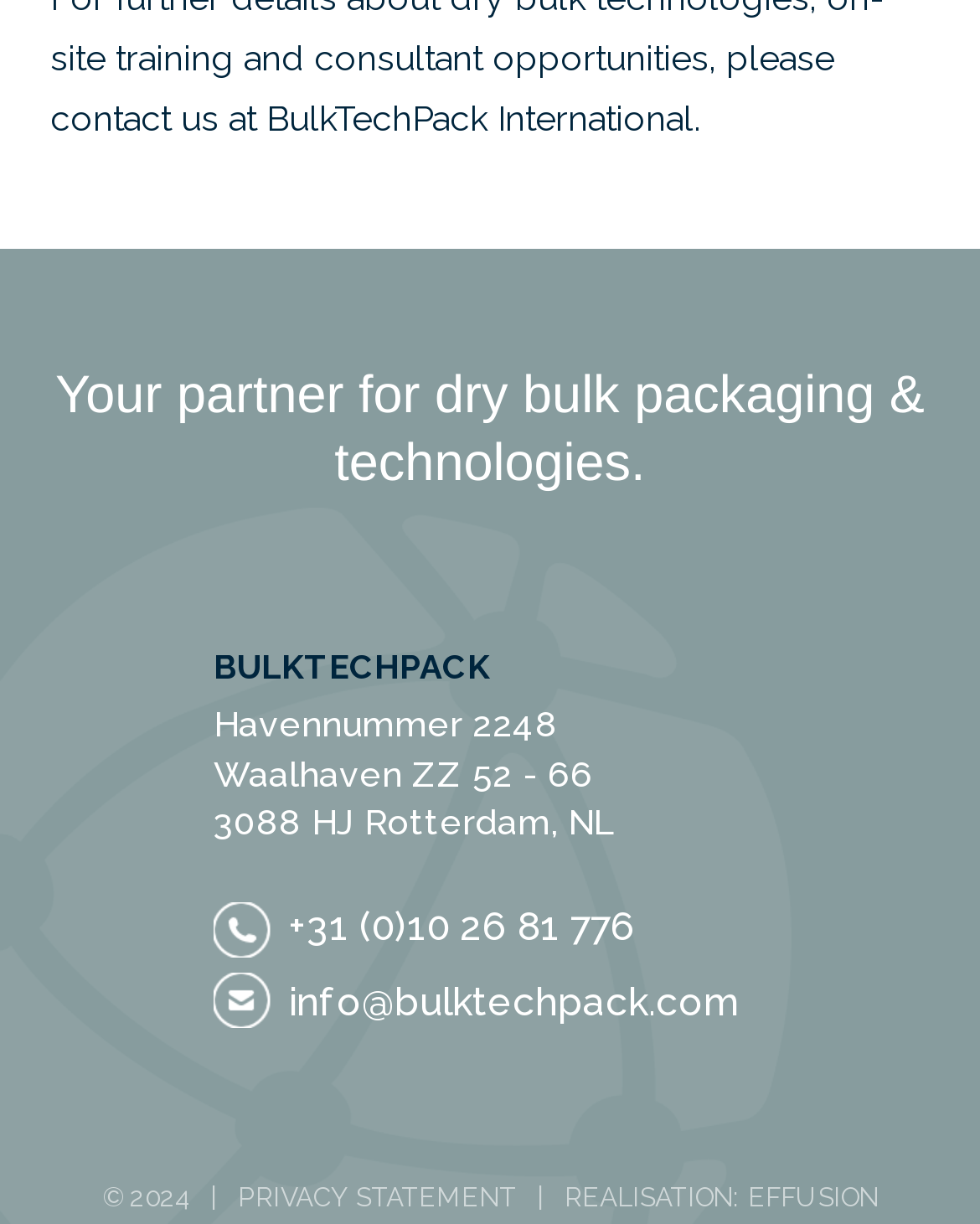Predict the bounding box for the UI component with the following description: "info@bulktechpack.com".

[0.295, 0.801, 0.751, 0.837]